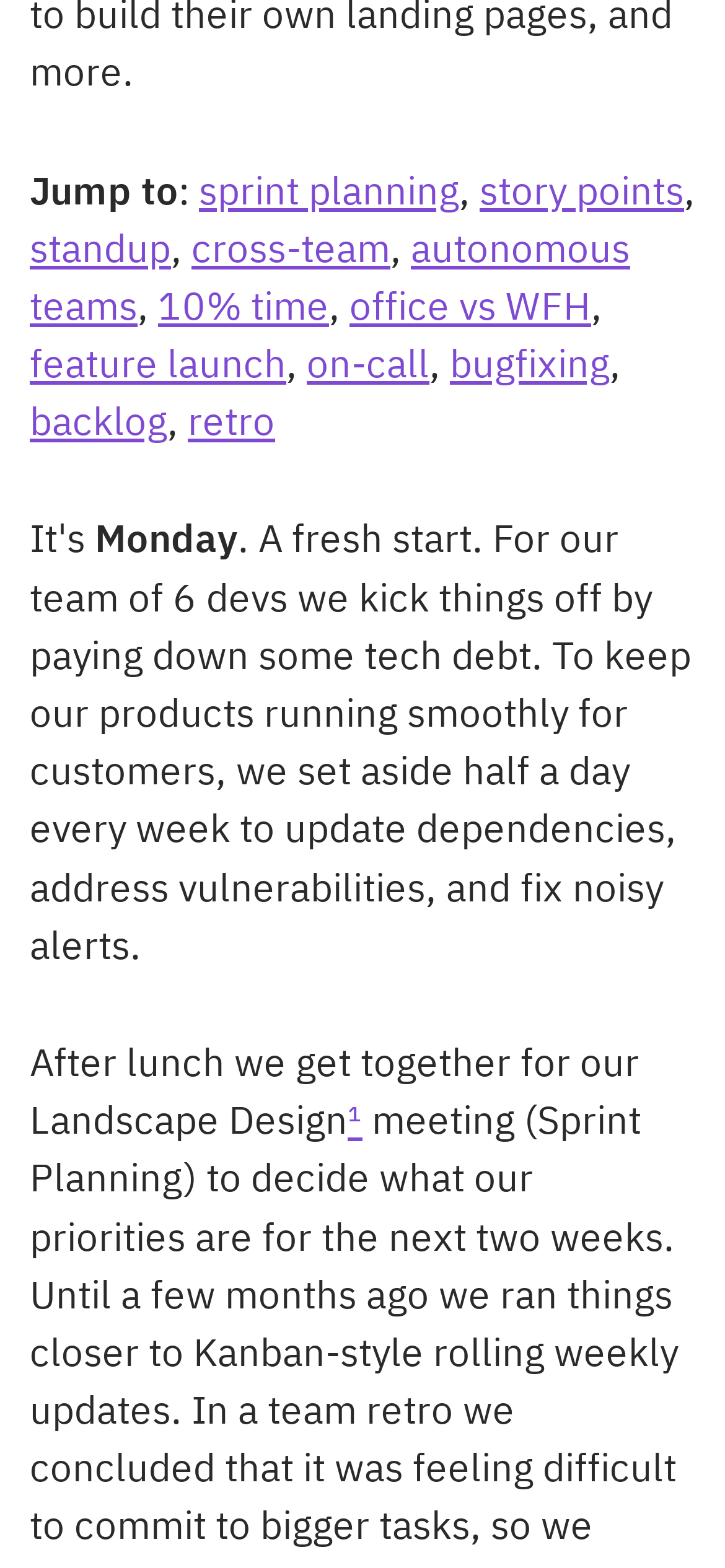Locate the bounding box coordinates of the element that needs to be clicked to carry out the instruction: "Click on story points". The coordinates should be given as four float numbers ranging from 0 to 1, i.e., [left, top, right, bottom].

[0.662, 0.111, 0.944, 0.136]